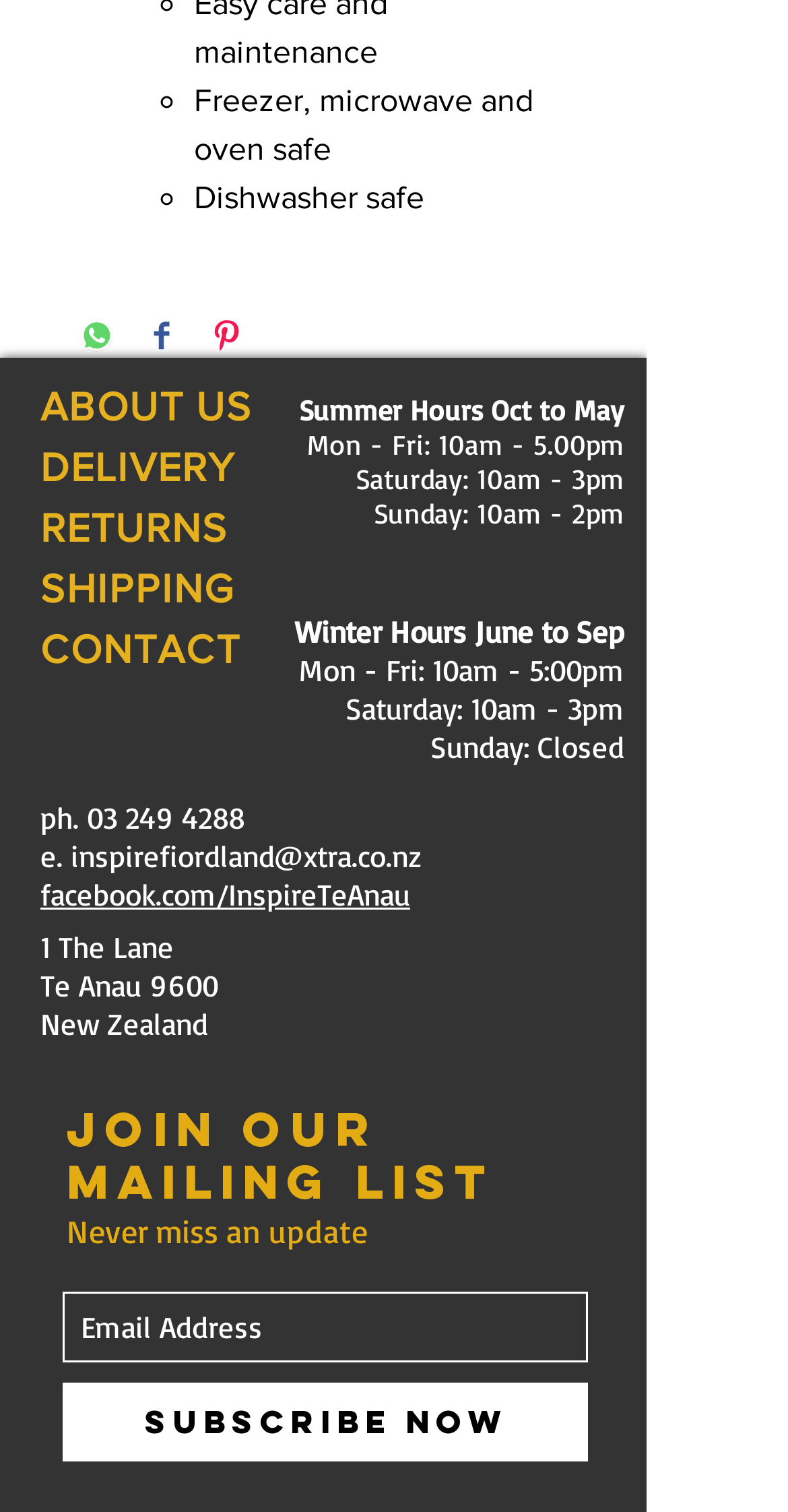Identify the coordinates of the bounding box for the element that must be clicked to accomplish the instruction: "Share on WhatsApp".

[0.103, 0.211, 0.144, 0.237]